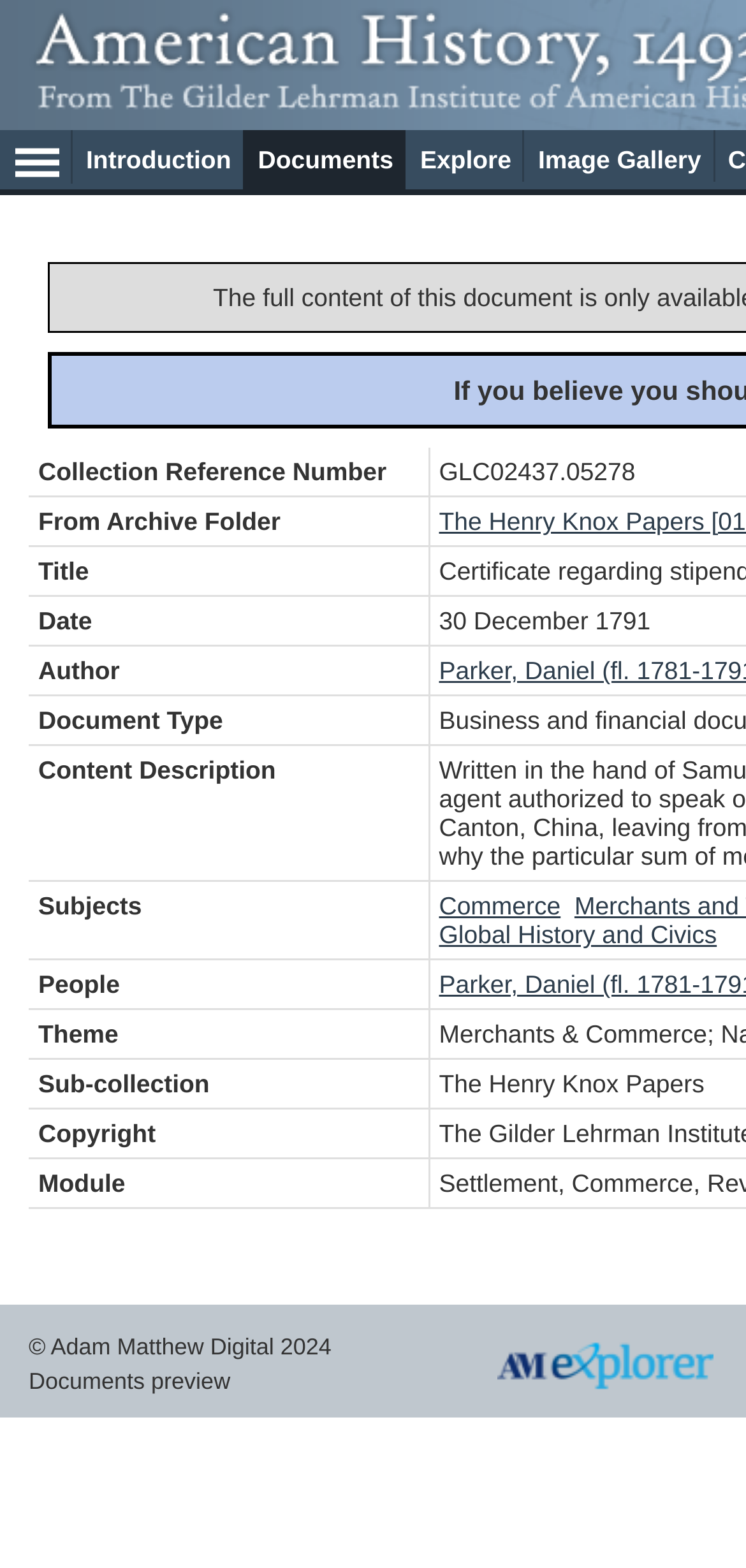Locate the bounding box coordinates of the area you need to click to fulfill this instruction: 'Browse the image gallery'. The coordinates must be in the form of four float numbers ranging from 0 to 1: [left, top, right, bottom].

[0.703, 0.083, 0.958, 0.116]